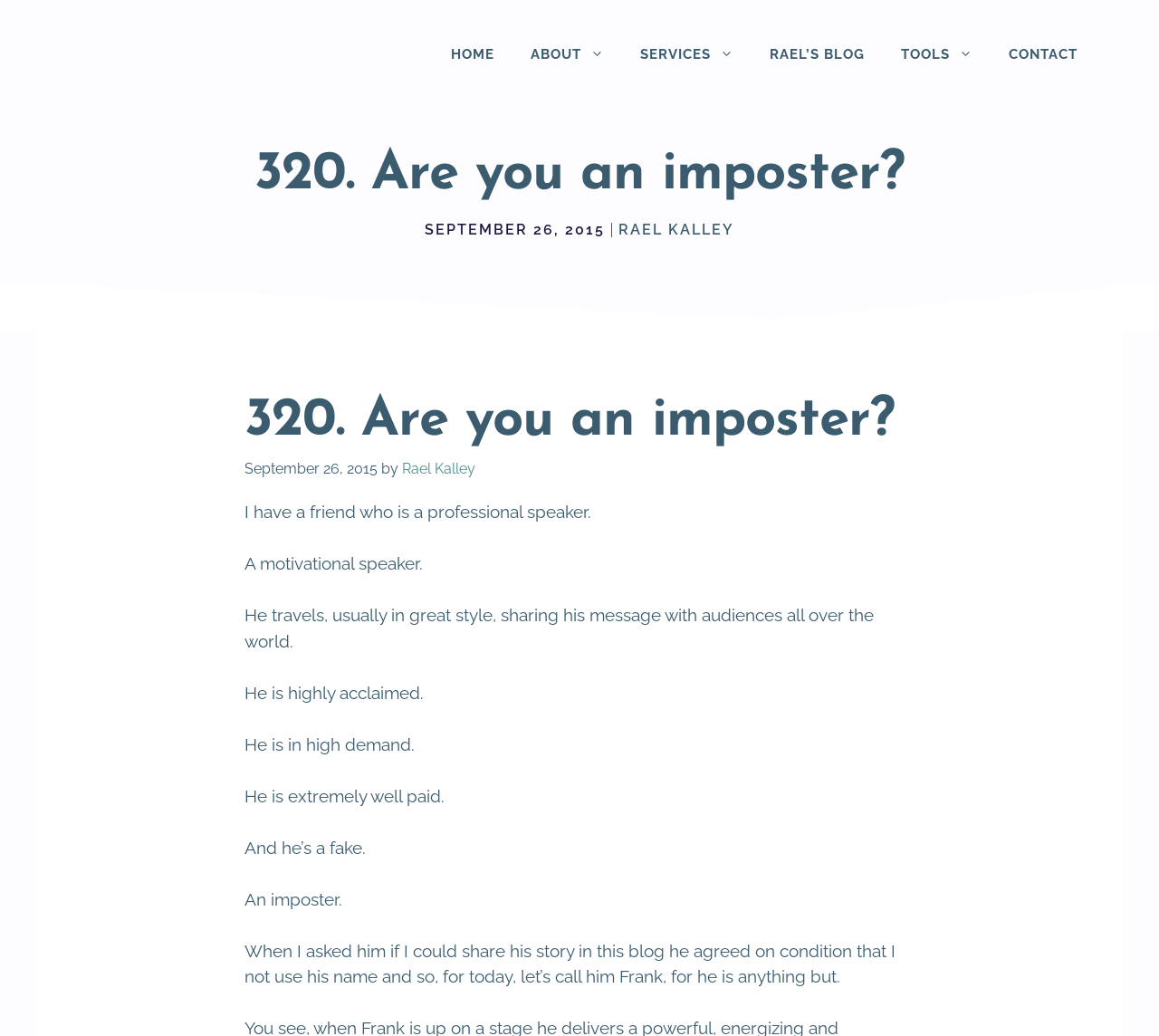Identify the bounding box for the given UI element using the description provided. Coordinates should be in the format (top-left x, top-left y, bottom-right x, bottom-right y) and must be between 0 and 1. Here is the description: Rael Kalley

[0.534, 0.213, 0.634, 0.23]